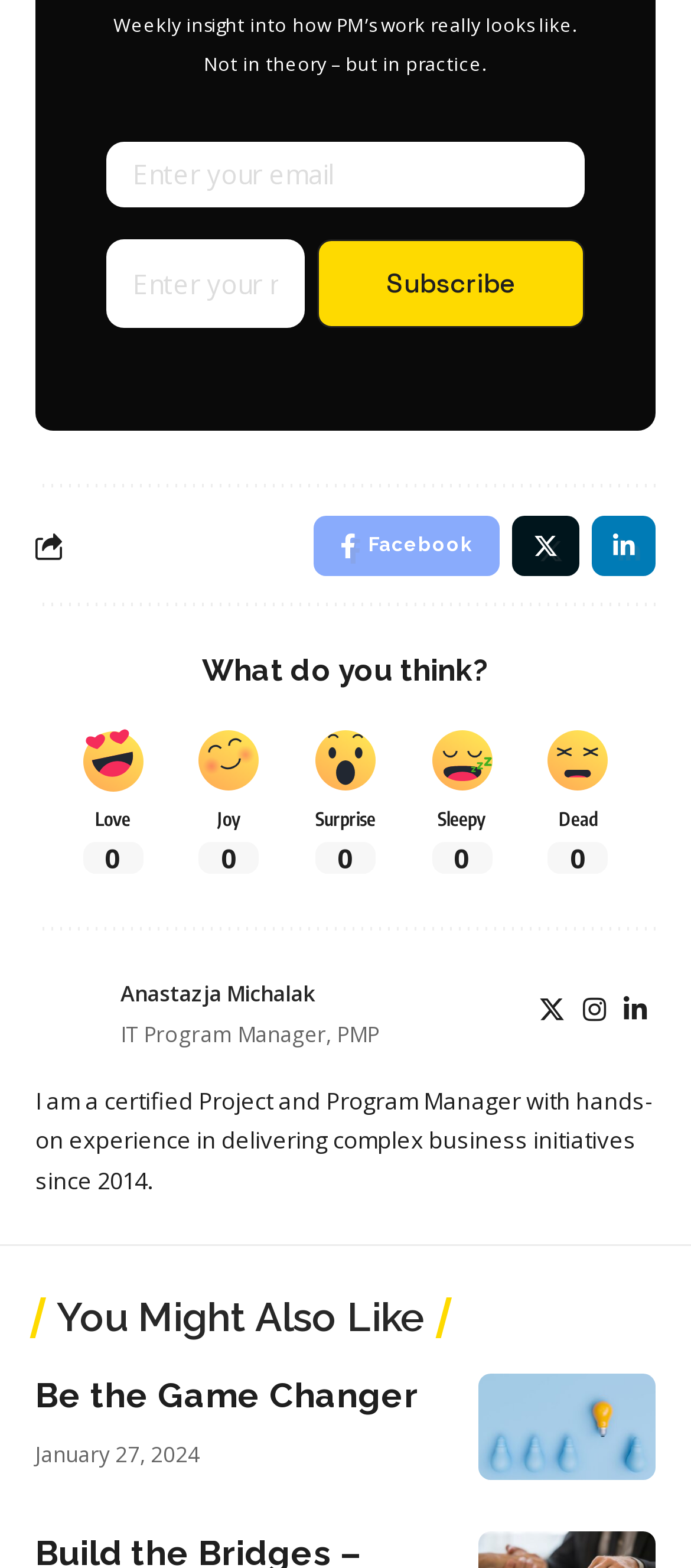Can you specify the bounding box coordinates for the region that should be clicked to fulfill this instruction: "Check the post date".

[0.051, 0.916, 0.29, 0.941]